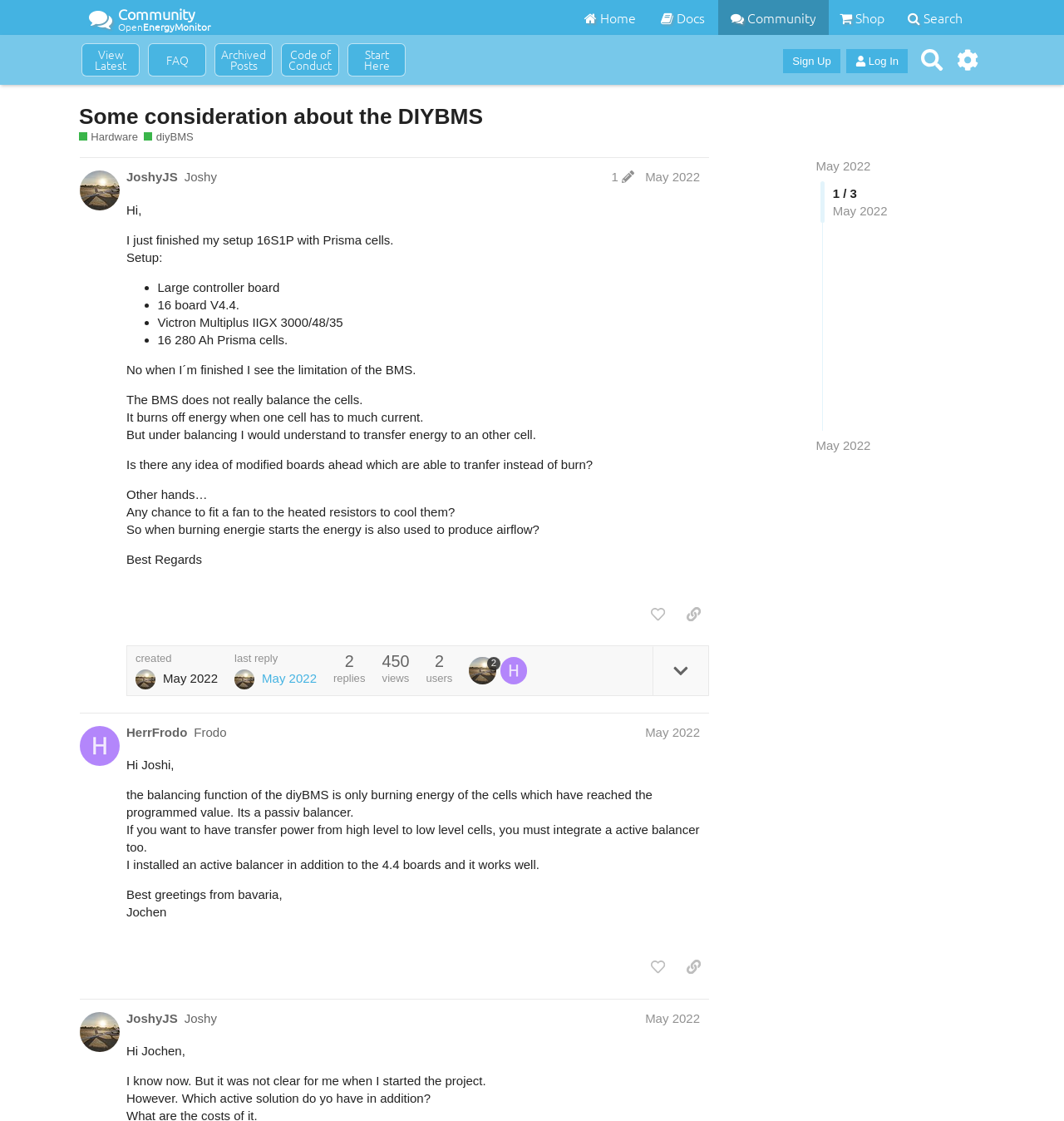Please find the bounding box coordinates (top-left x, top-left y, bottom-right x, bottom-right y) in the screenshot for the UI element described as follows: May 2022

[0.606, 0.647, 0.658, 0.659]